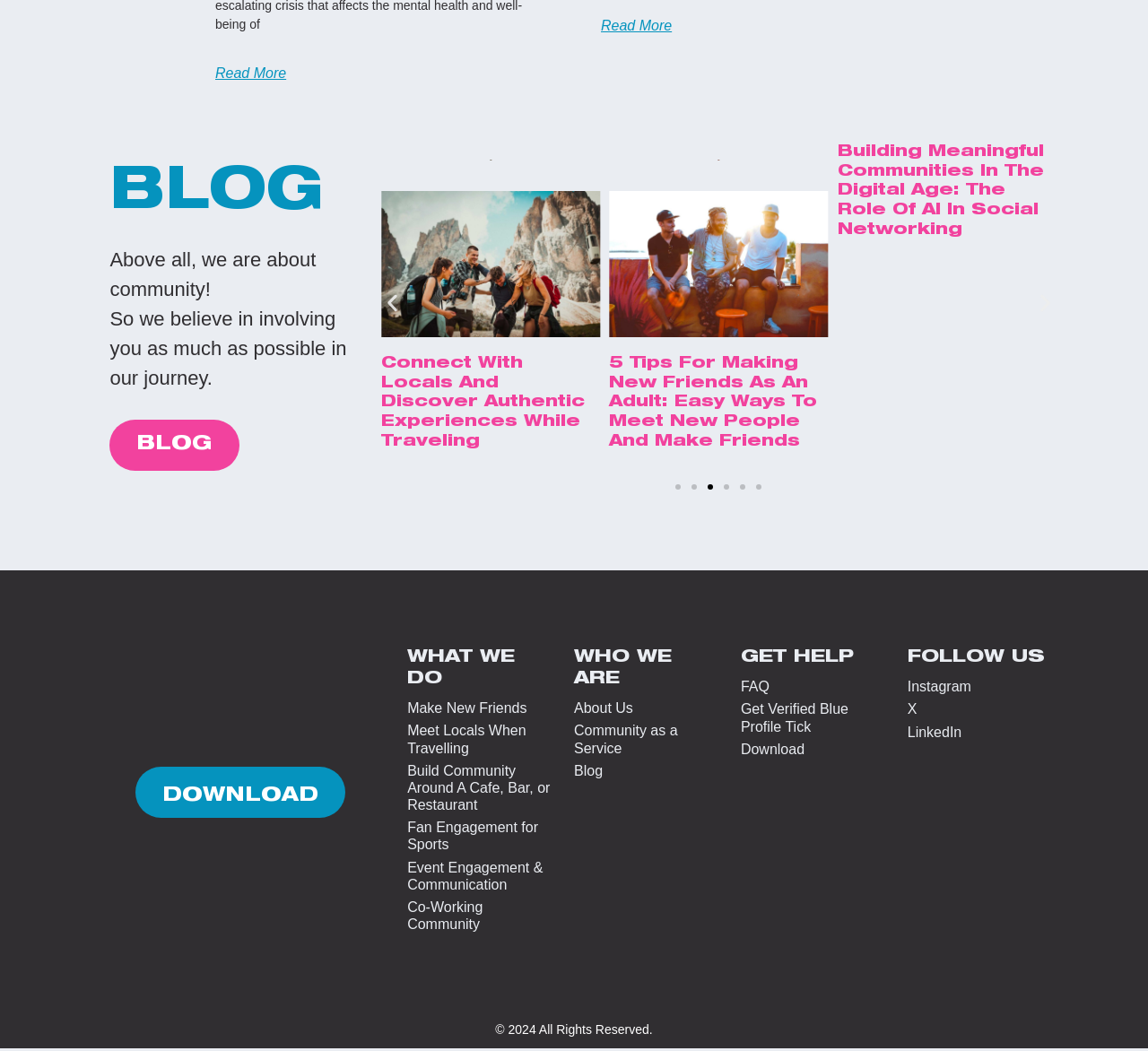How many slides are in the carousel?
Based on the image, provide a one-word or brief-phrase response.

6